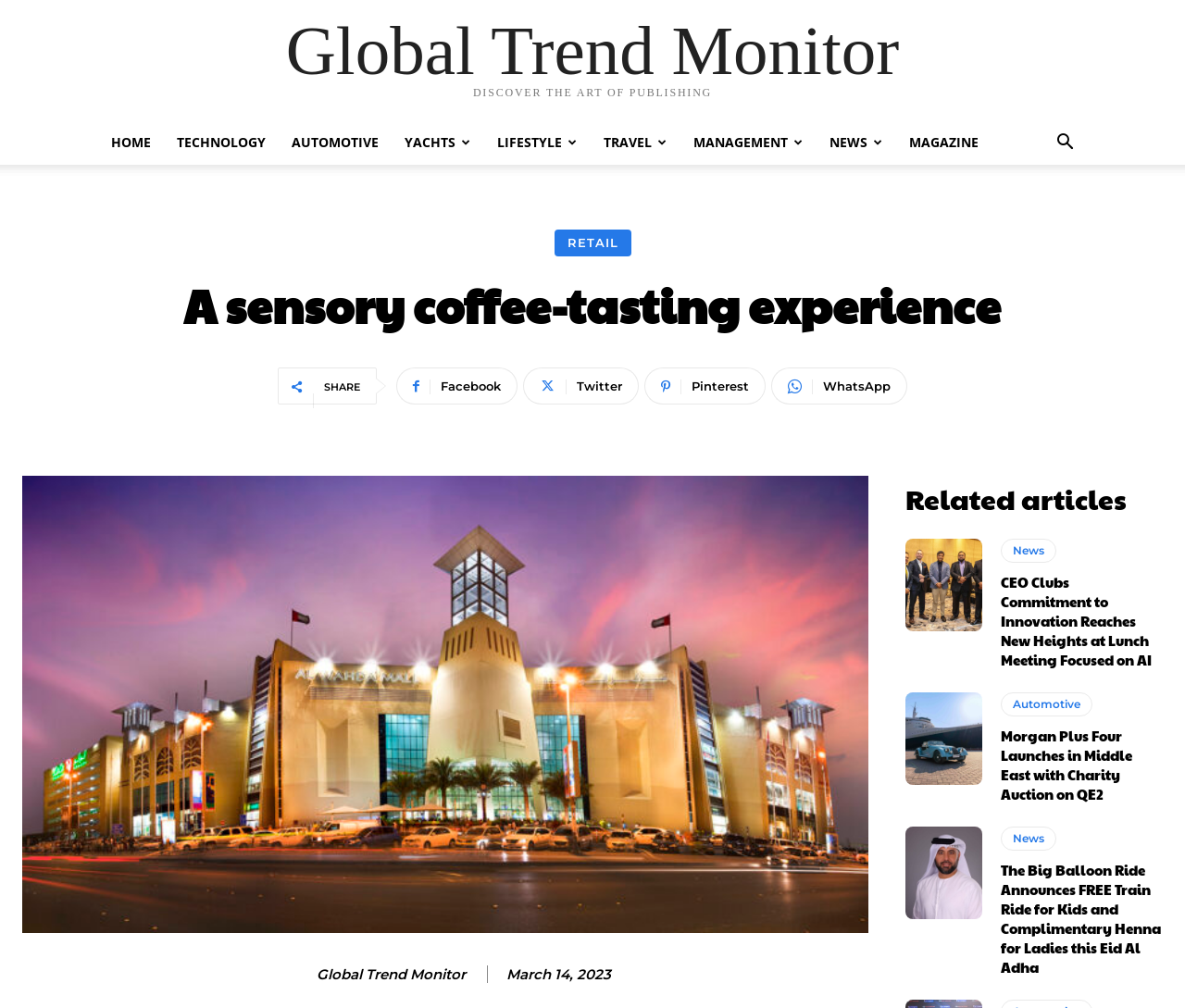Answer the question with a single word or phrase: 
What is the date mentioned in the webpage?

March 14, 2023